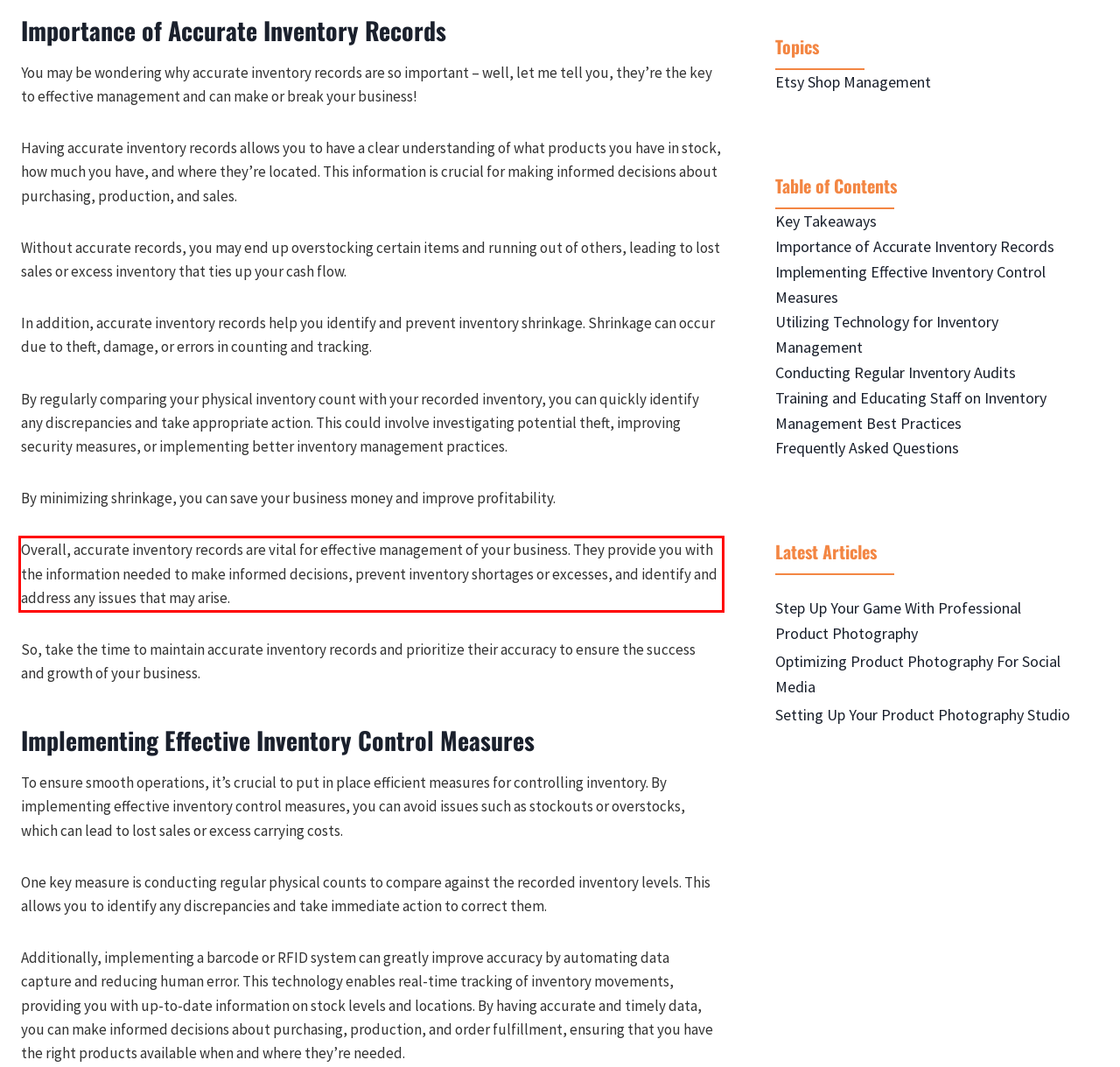Observe the screenshot of the webpage that includes a red rectangle bounding box. Conduct OCR on the content inside this red bounding box and generate the text.

Overall, accurate inventory records are vital for effective management of your business. They provide you with the information needed to make informed decisions, prevent inventory shortages or excesses, and identify and address any issues that may arise.